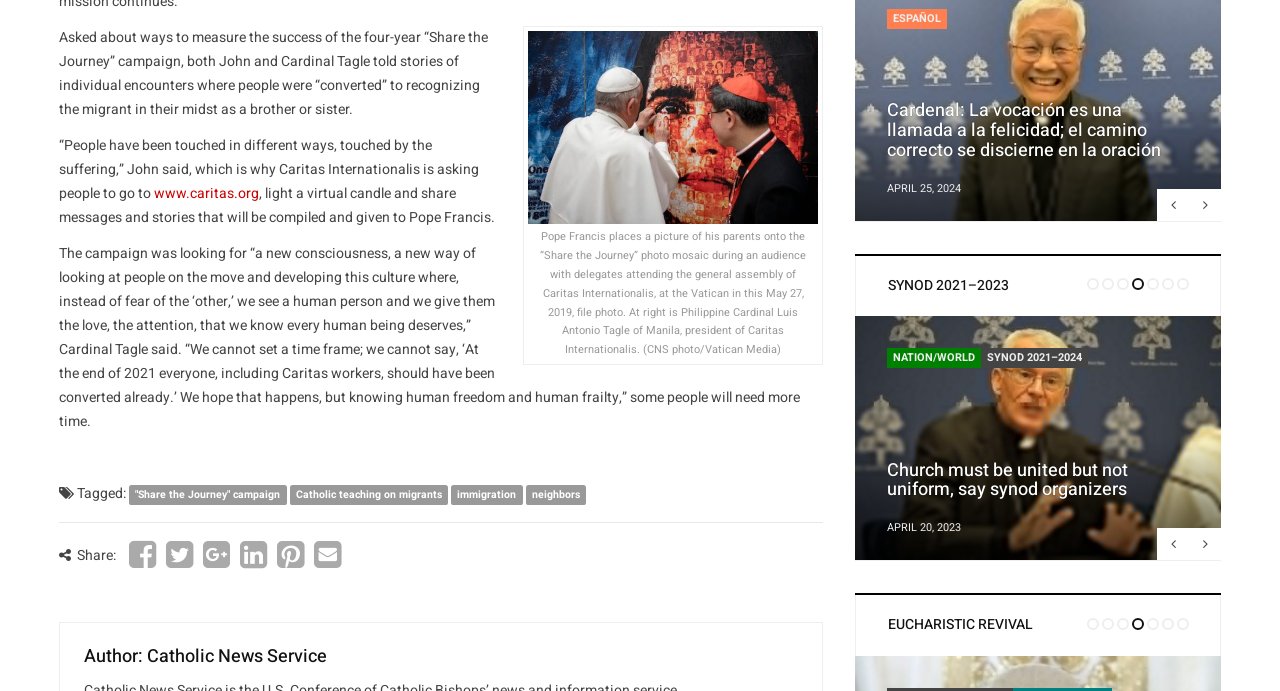Ascertain the bounding box coordinates for the UI element detailed here: "Catholic teaching on migrants". The coordinates should be provided as [left, top, right, bottom] with each value being a float between 0 and 1.

[0.231, 0.705, 0.345, 0.726]